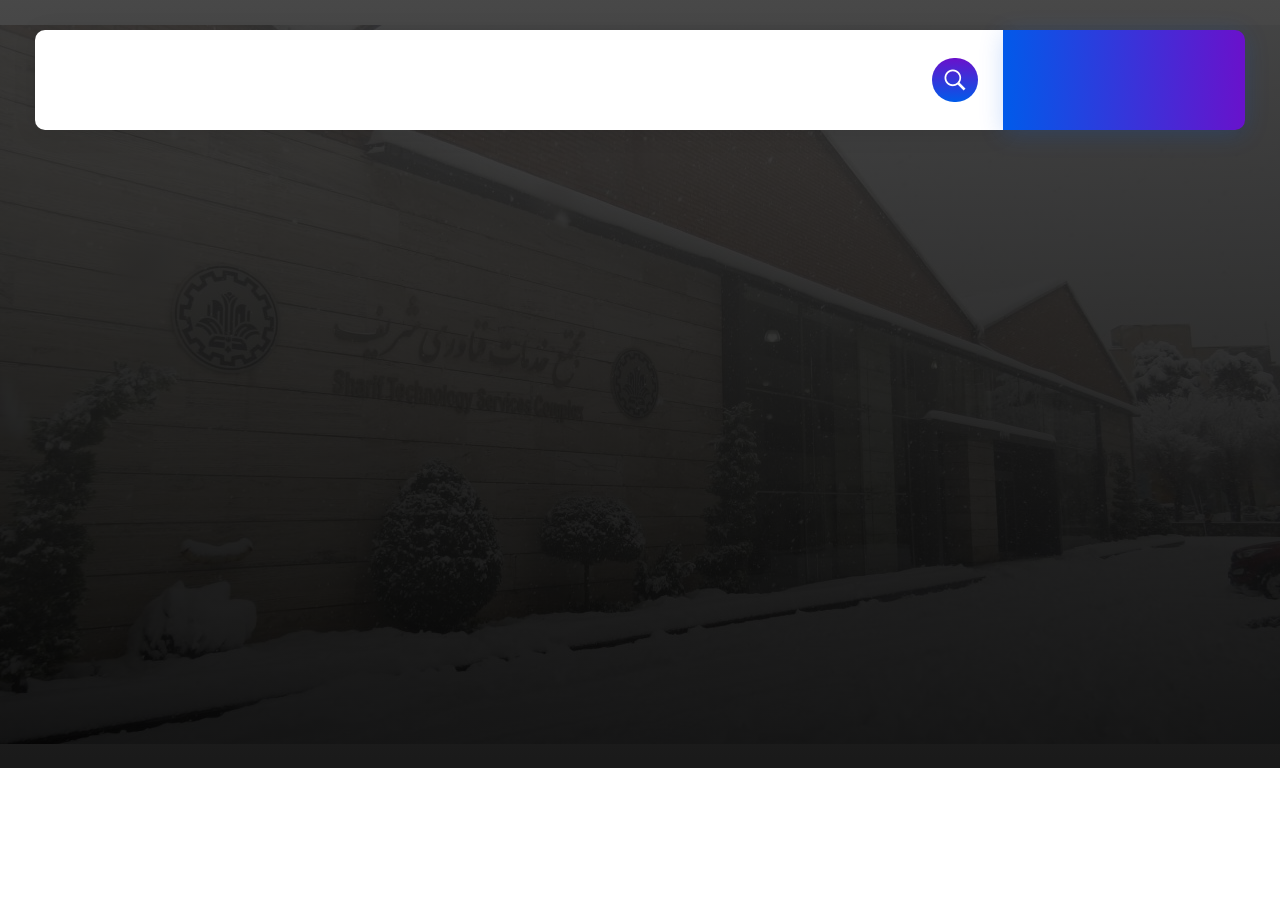Respond to the question below with a single word or phrase:
What is the icon on the top right corner?

